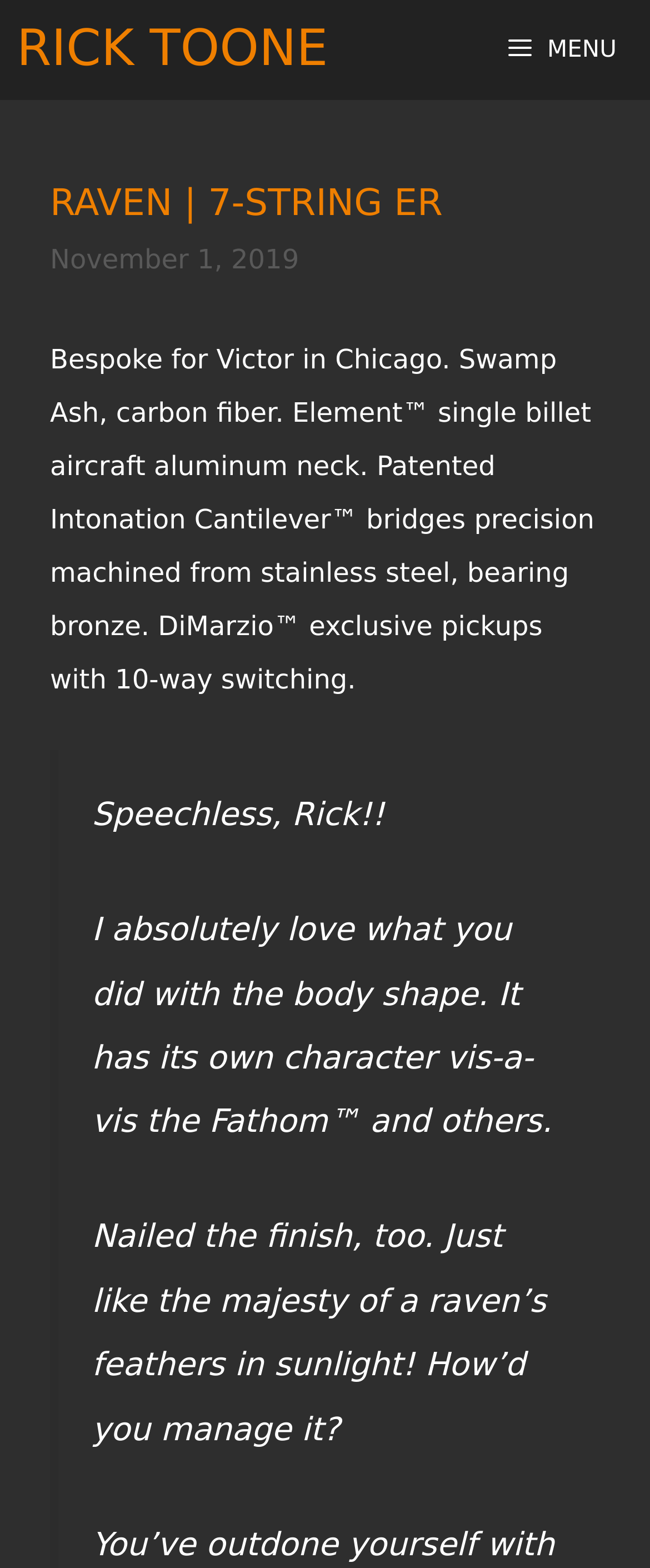Based on the image, please elaborate on the answer to the following question:
What is the name of the guitar model?

I inferred this answer by looking at the heading 'RAVEN | 7-STRING ER' which suggests that the webpage is about a guitar model, and the '7-String ER' part is the specific model name.